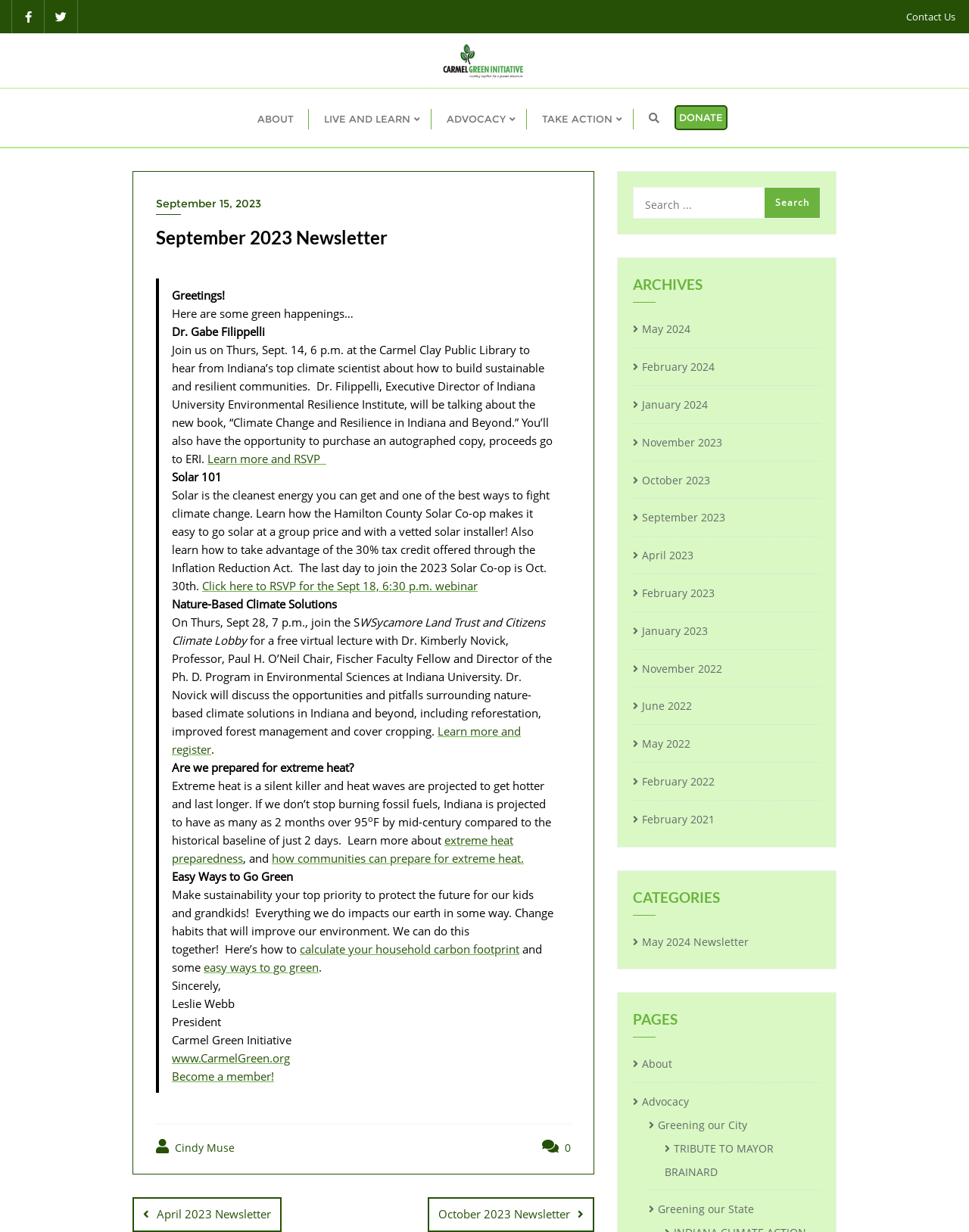Specify the bounding box coordinates of the element's area that should be clicked to execute the given instruction: "Search for something". The coordinates should be four float numbers between 0 and 1, i.e., [left, top, right, bottom].

[0.654, 0.153, 0.846, 0.18]